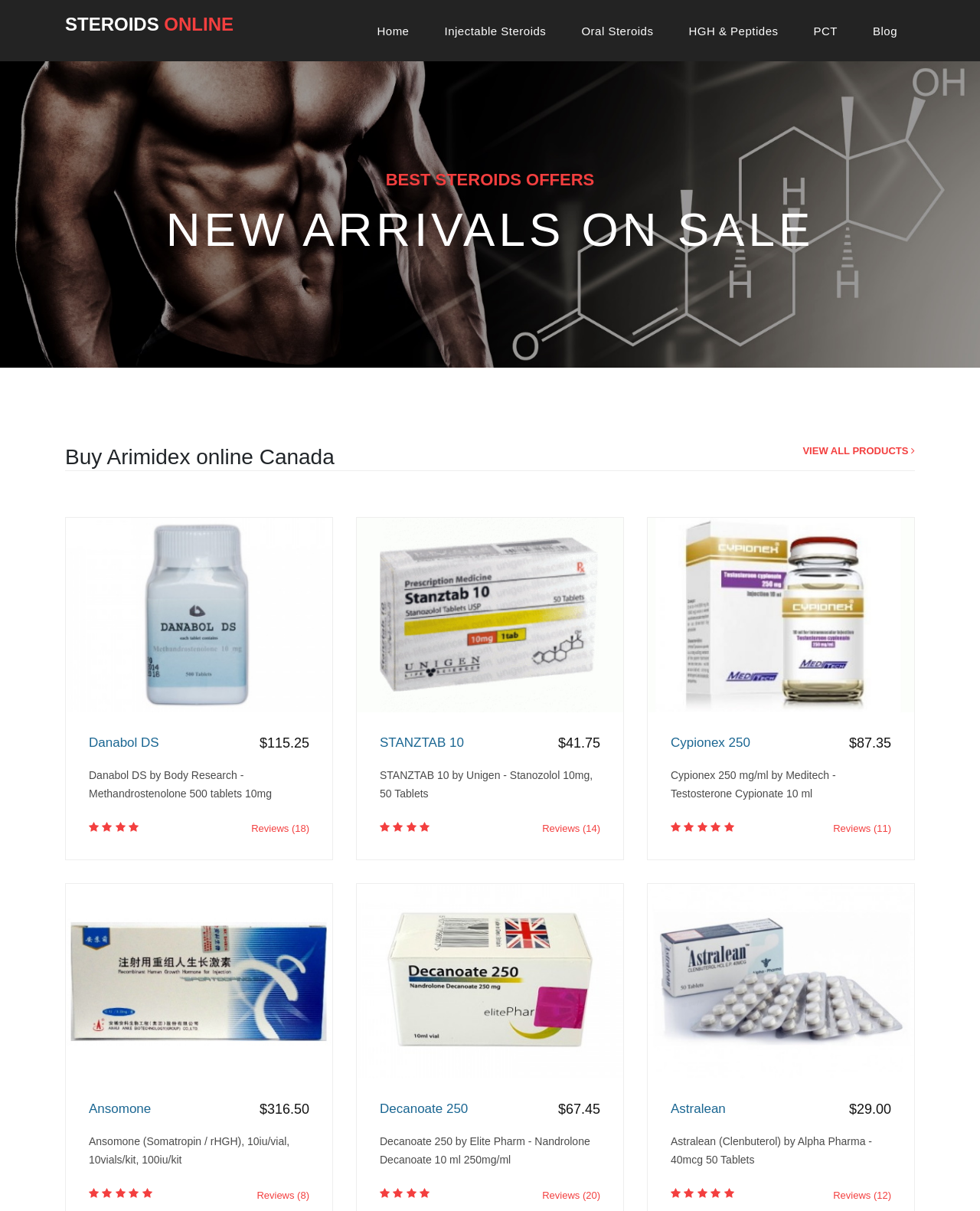Provide a brief response to the question below using a single word or phrase: 
How many reviews does Ansomone have?

8